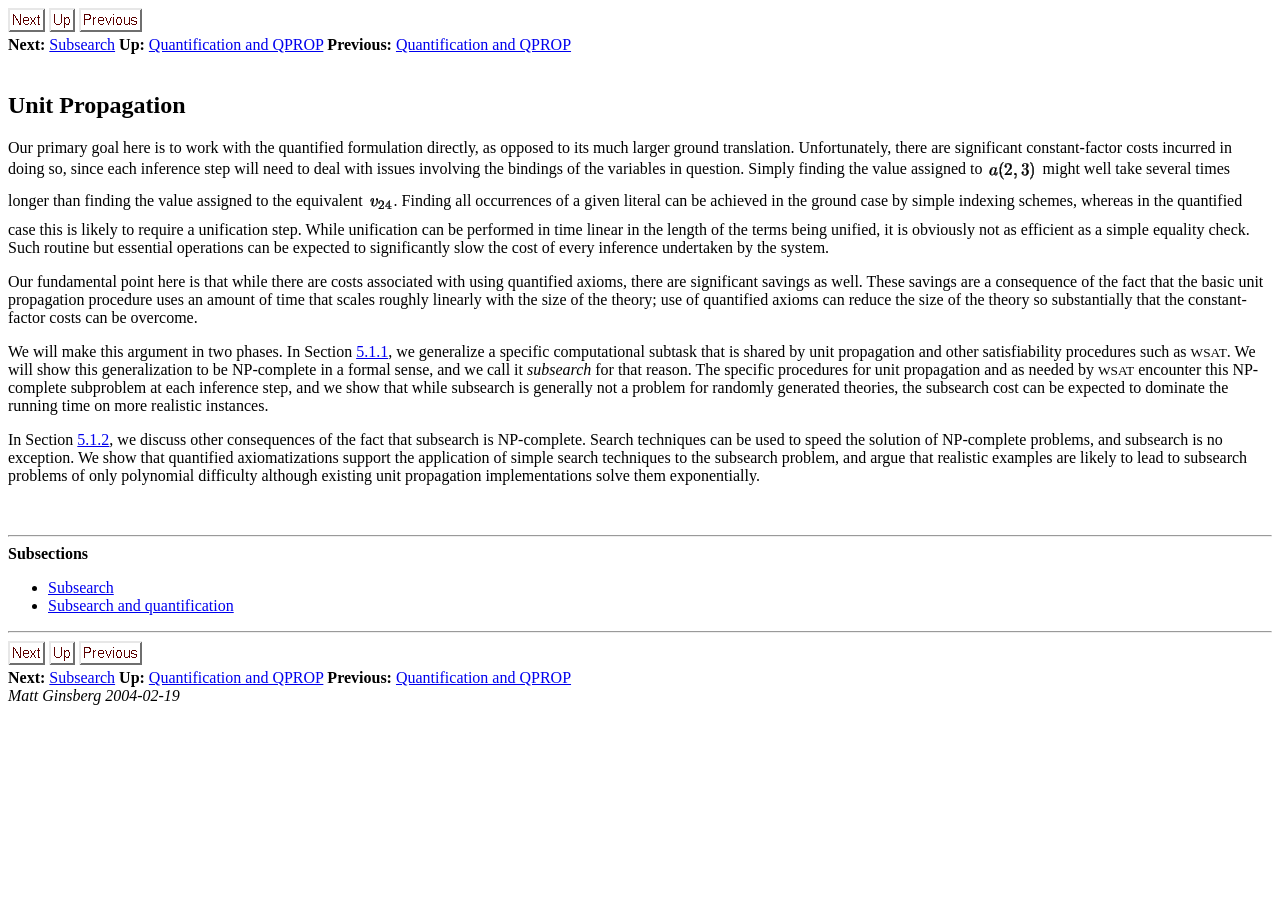Please locate the bounding box coordinates of the region I need to click to follow this instruction: "go to previous".

[0.062, 0.02, 0.111, 0.039]